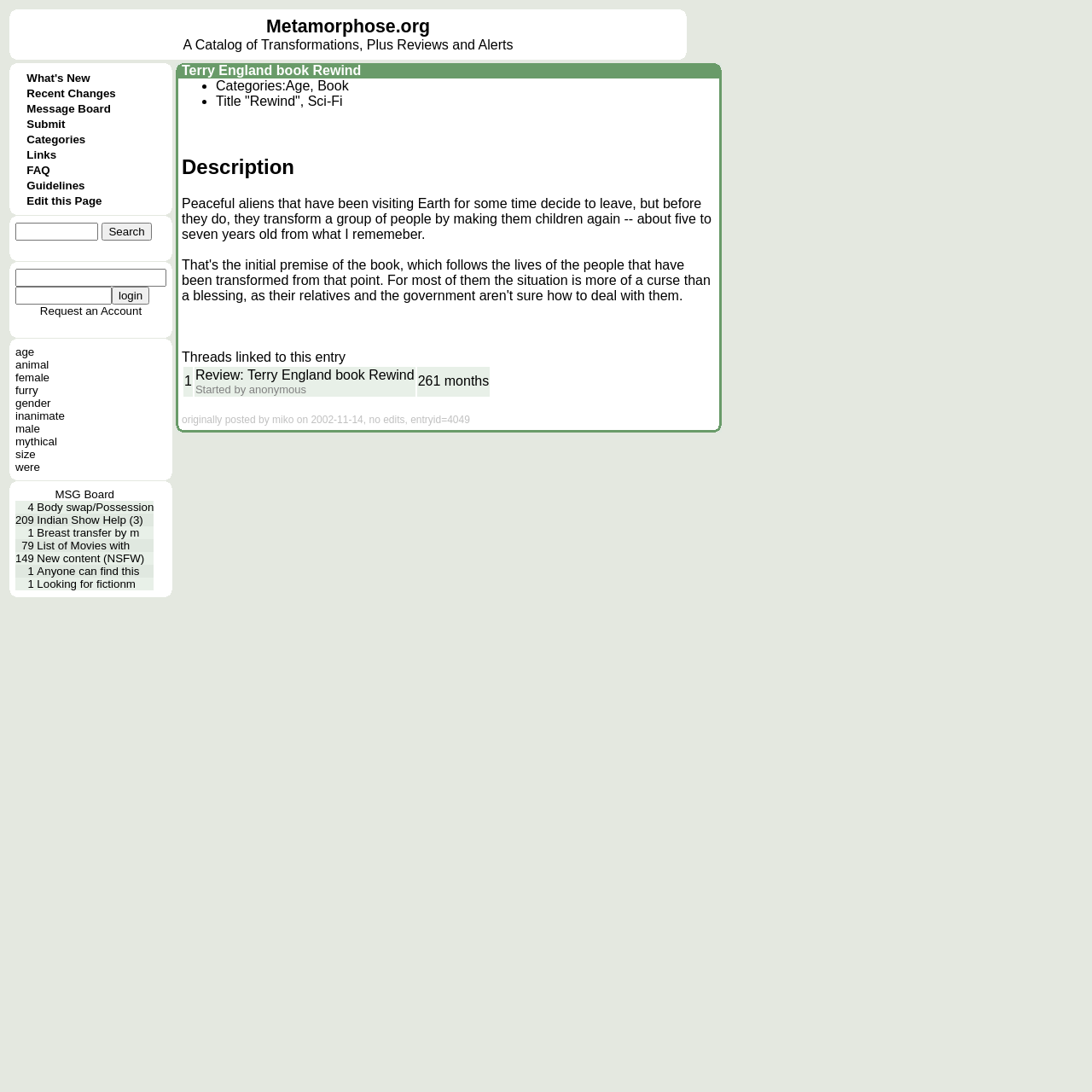What is the purpose of the 'Submit' link?
Using the visual information, respond with a single word or phrase.

To submit something